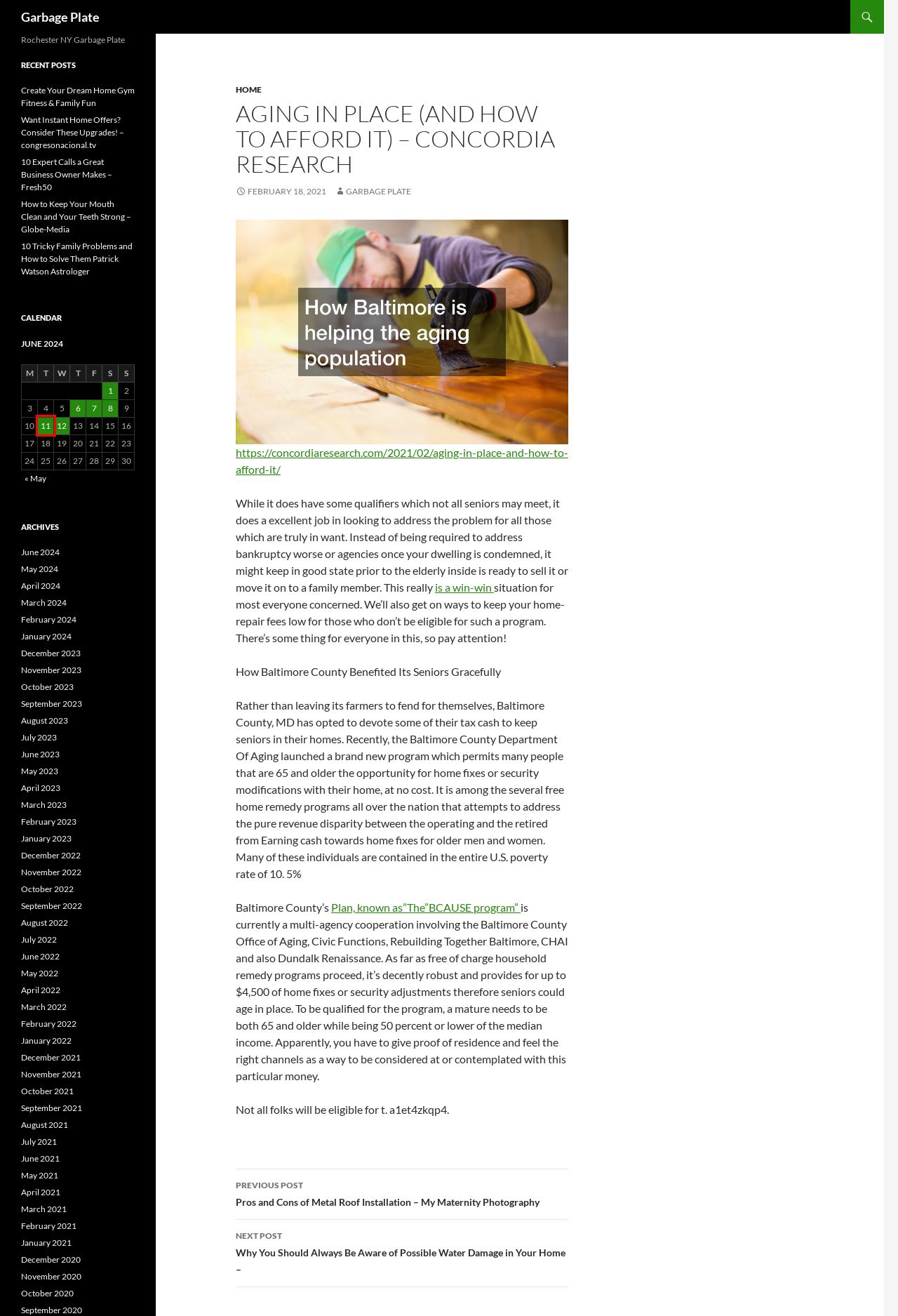Examine the screenshot of the webpage, which includes a red bounding box around an element. Choose the best matching webpage description for the page that will be displayed after clicking the element inside the red bounding box. Here are the candidates:
A. March 2021 - Garbage Plate
B. How to Keep Your Mouth Clean and Your Teeth Strong - Globe-Media - Garbage Plate
C. February 2022 - Garbage Plate
D. July 2021 - Garbage Plate
E. June 11, 2024 - Garbage Plate
F. October 2022 - Garbage Plate
G. June 12, 2024 - Garbage Plate
H. February 2023 - Garbage Plate

E